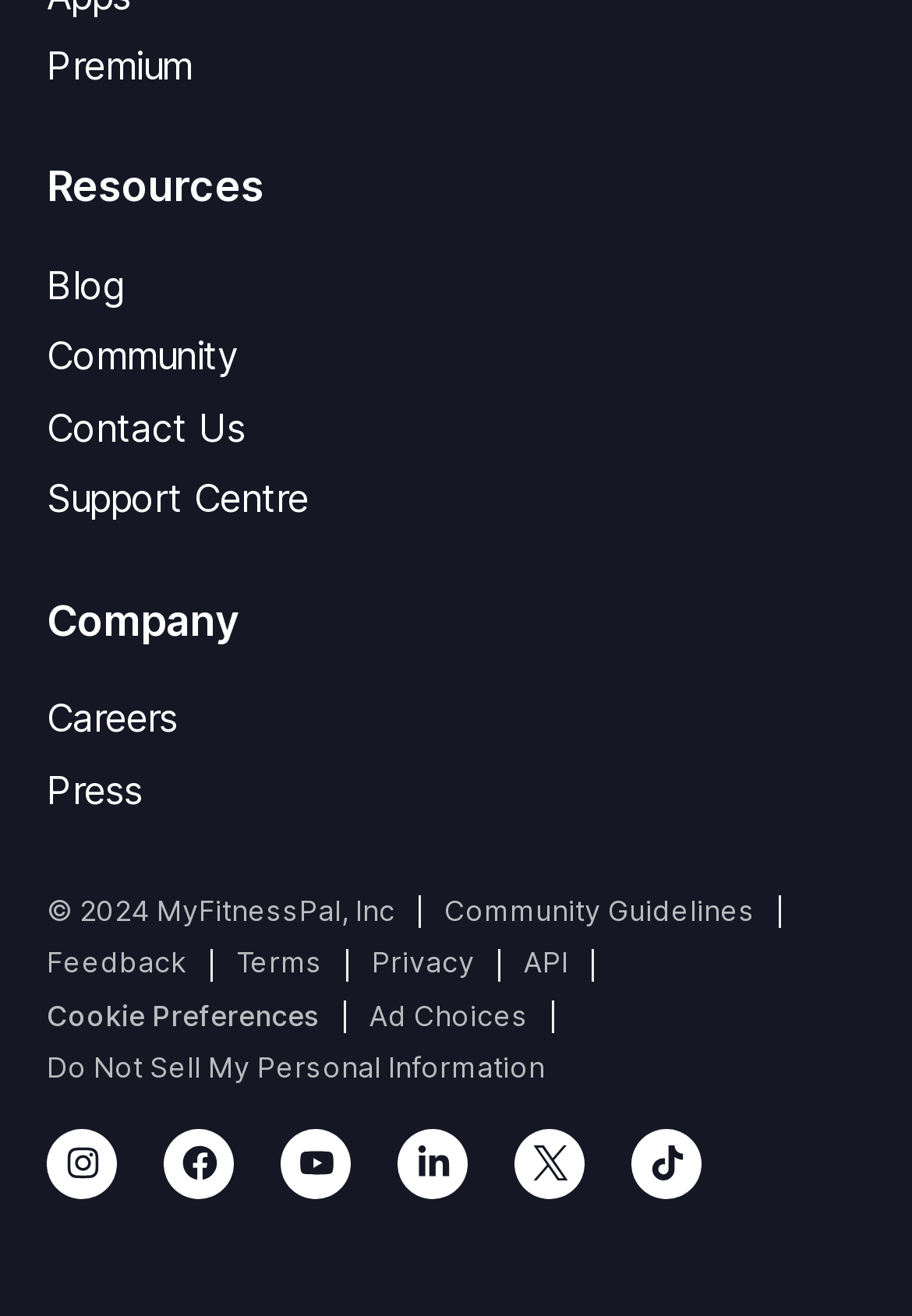Determine the bounding box coordinates for the clickable element to execute this instruction: "Click on Premium". Provide the coordinates as four float numbers between 0 and 1, i.e., [left, top, right, bottom].

[0.051, 0.03, 0.949, 0.07]